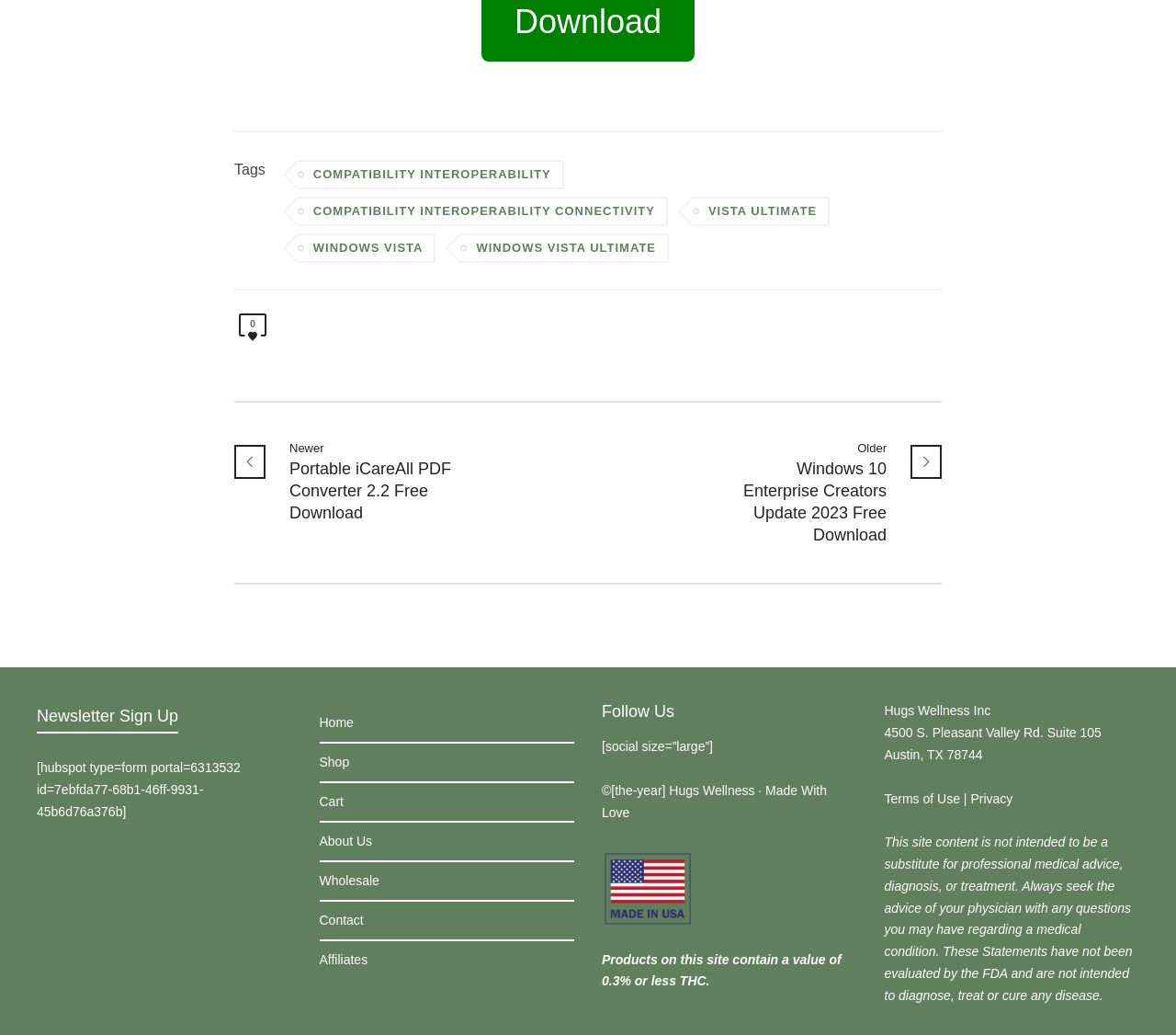Locate the bounding box coordinates of the clickable region to complete the following instruction: "Explore COMPATIBILITY INTEROPERABILITY."

[0.252, 0.155, 0.479, 0.183]